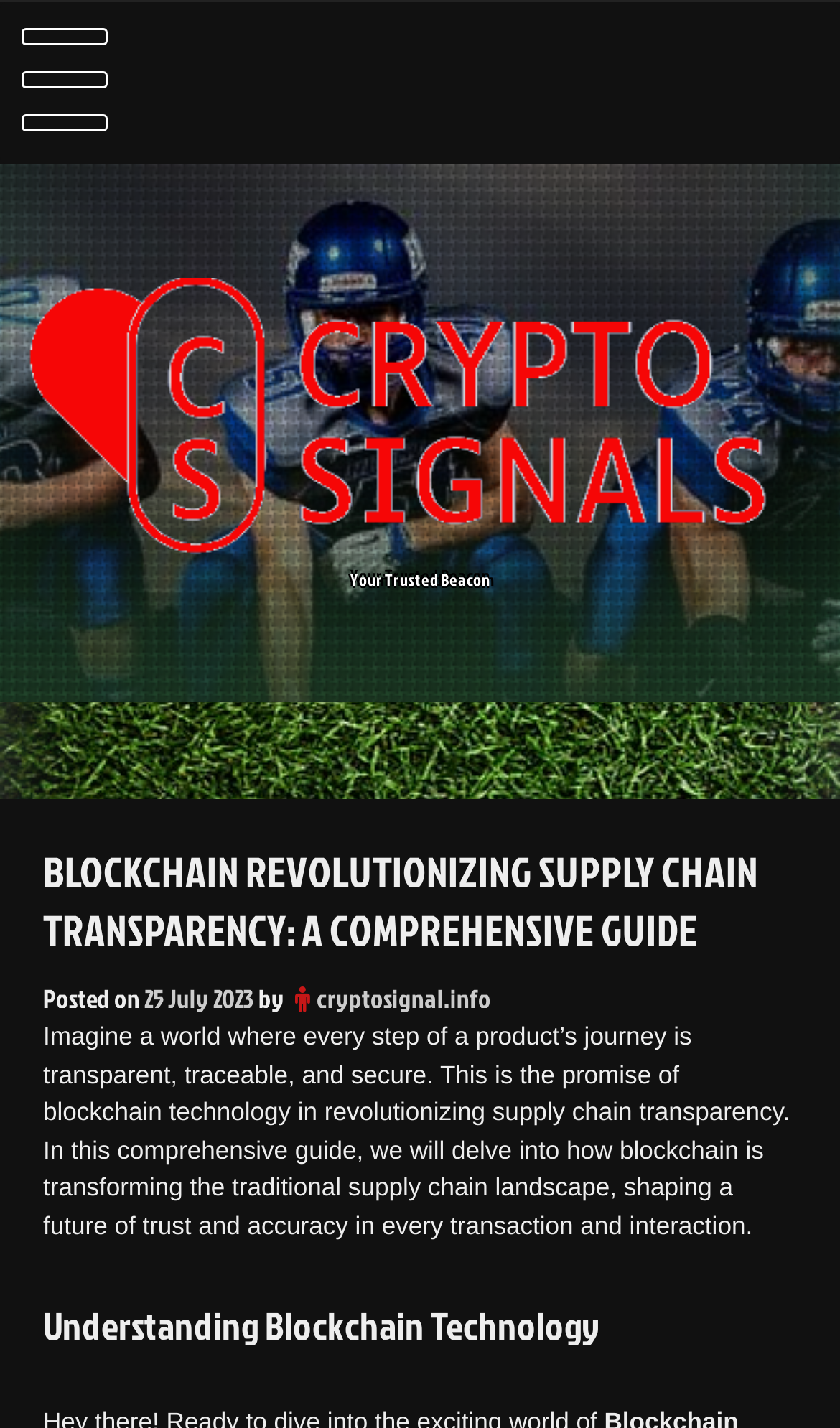What is the main topic of the guide?
Refer to the screenshot and answer in one word or phrase.

Blockchain revolutionizing supply chain transparency